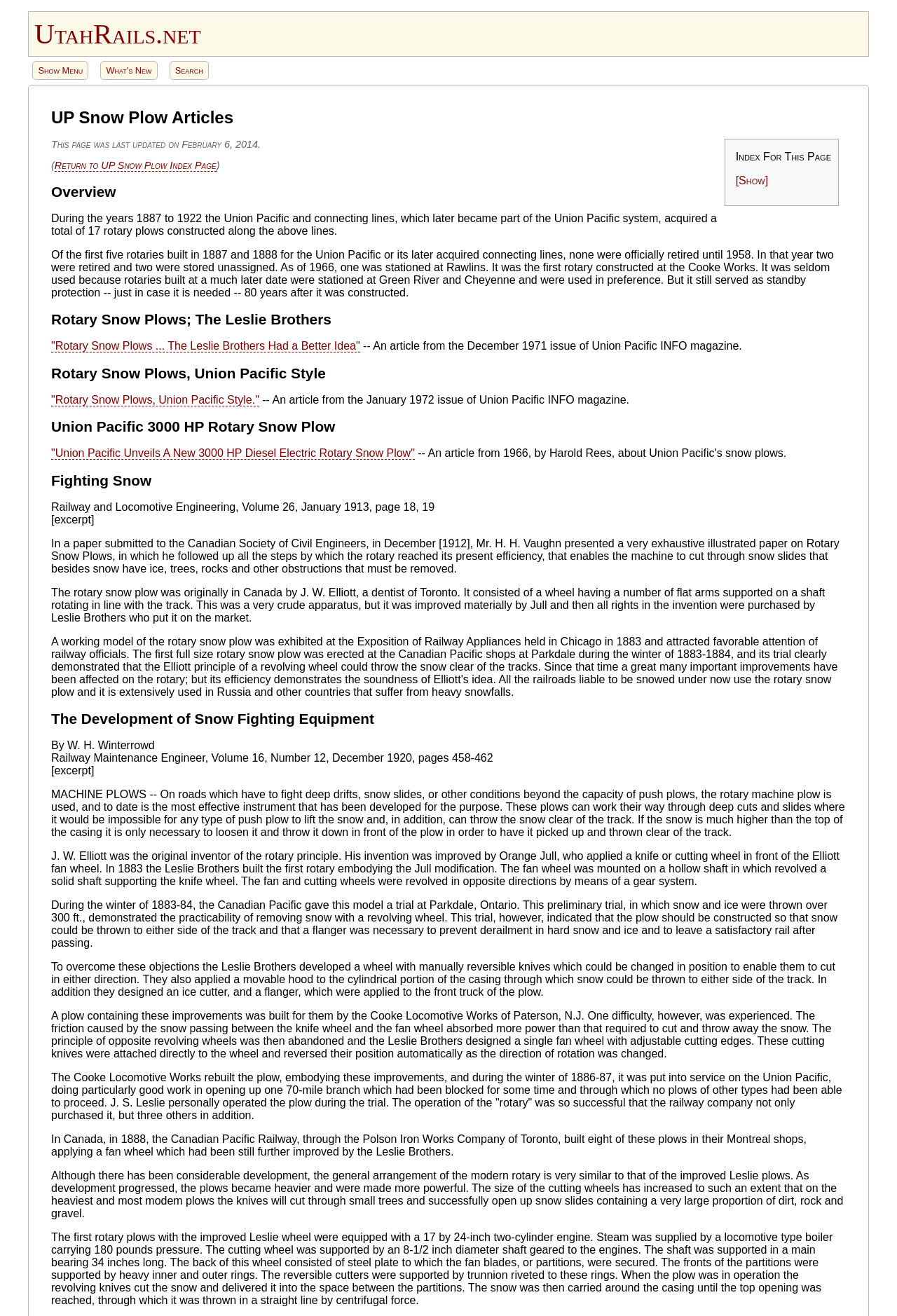Using the provided description Search, find the bounding box coordinates for the UI element. Provide the coordinates in (top-left x, top-left y, bottom-right x, bottom-right y) format, ensuring all values are between 0 and 1.

[0.189, 0.047, 0.233, 0.061]